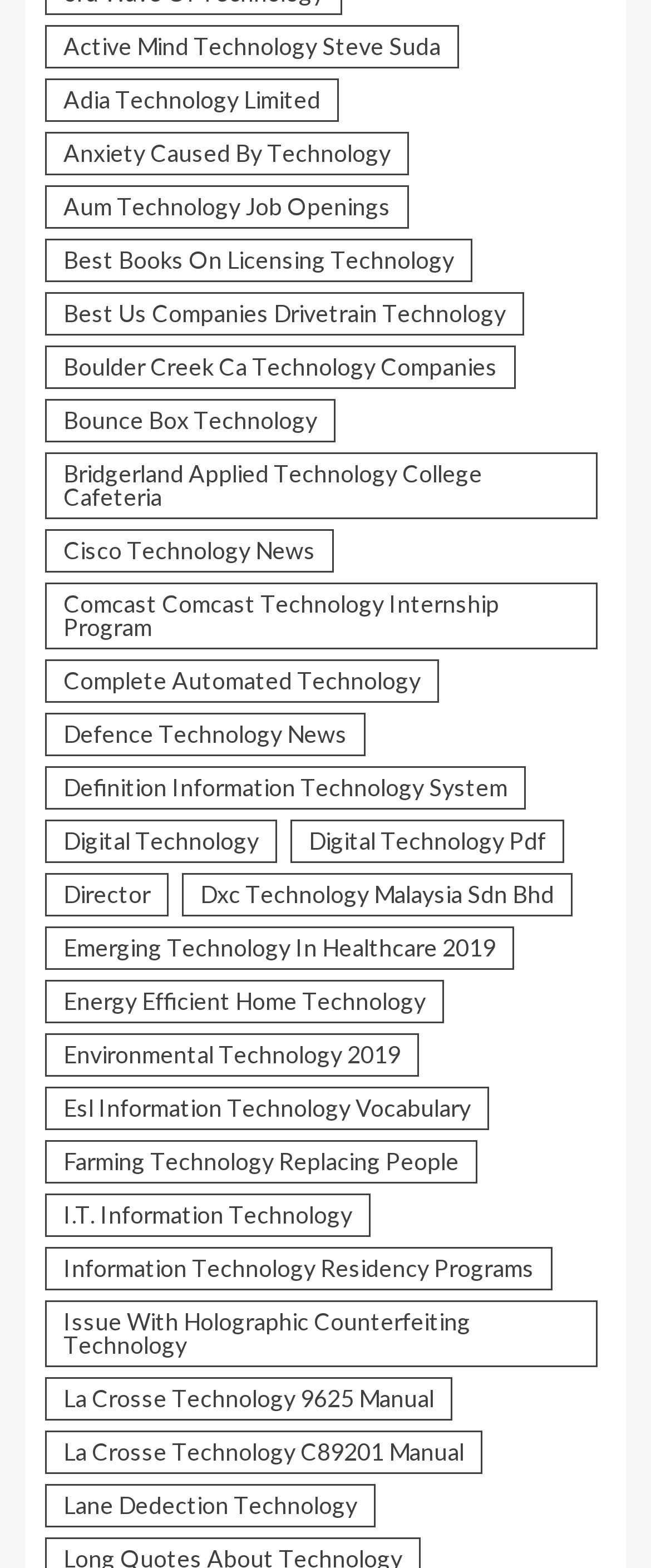Please answer the following question using a single word or phrase: 
How many links are there on this webpage?

36